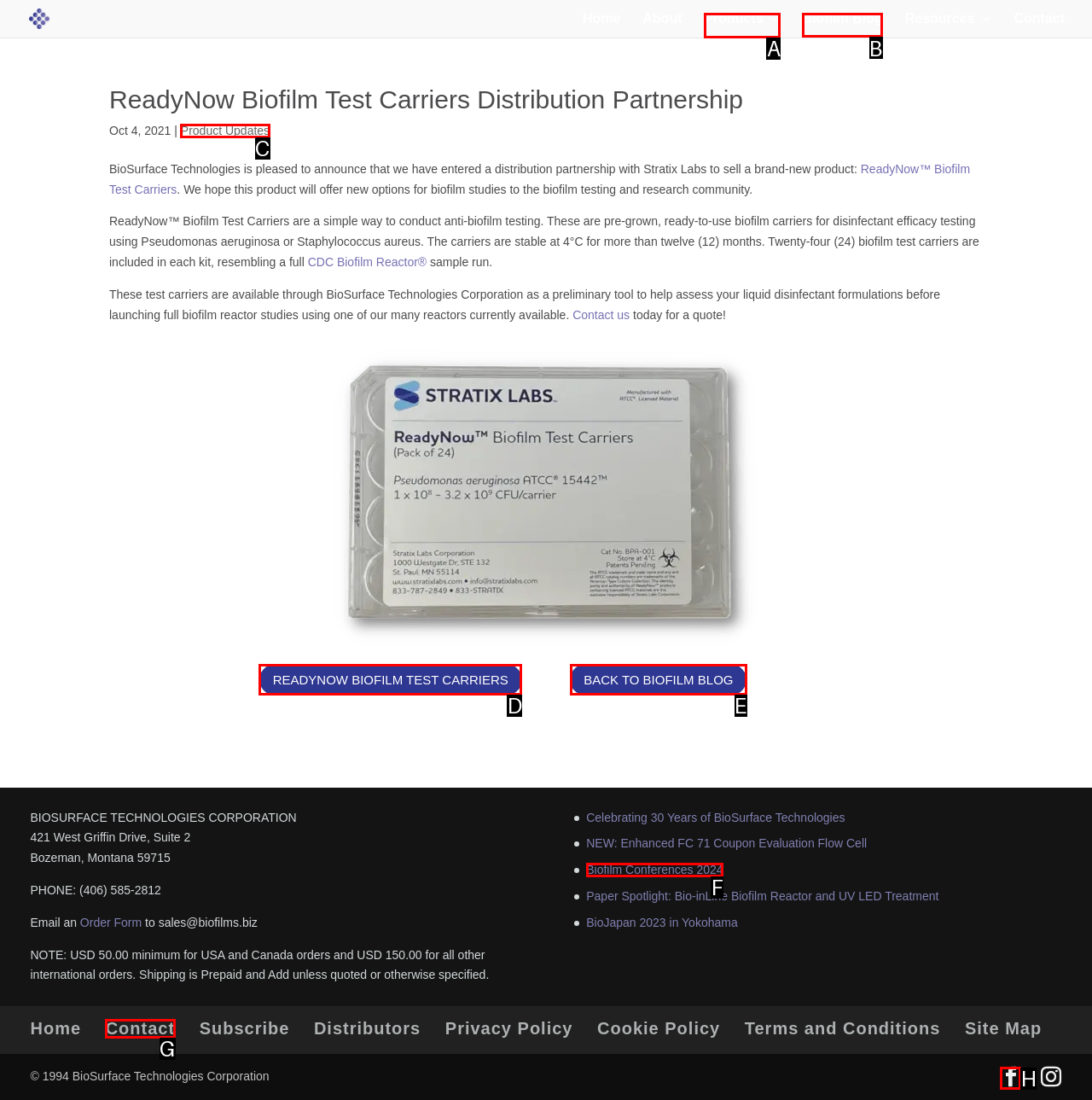Select the proper HTML element to perform the given task: View the 'Biofilm Blog' Answer with the corresponding letter from the provided choices.

B